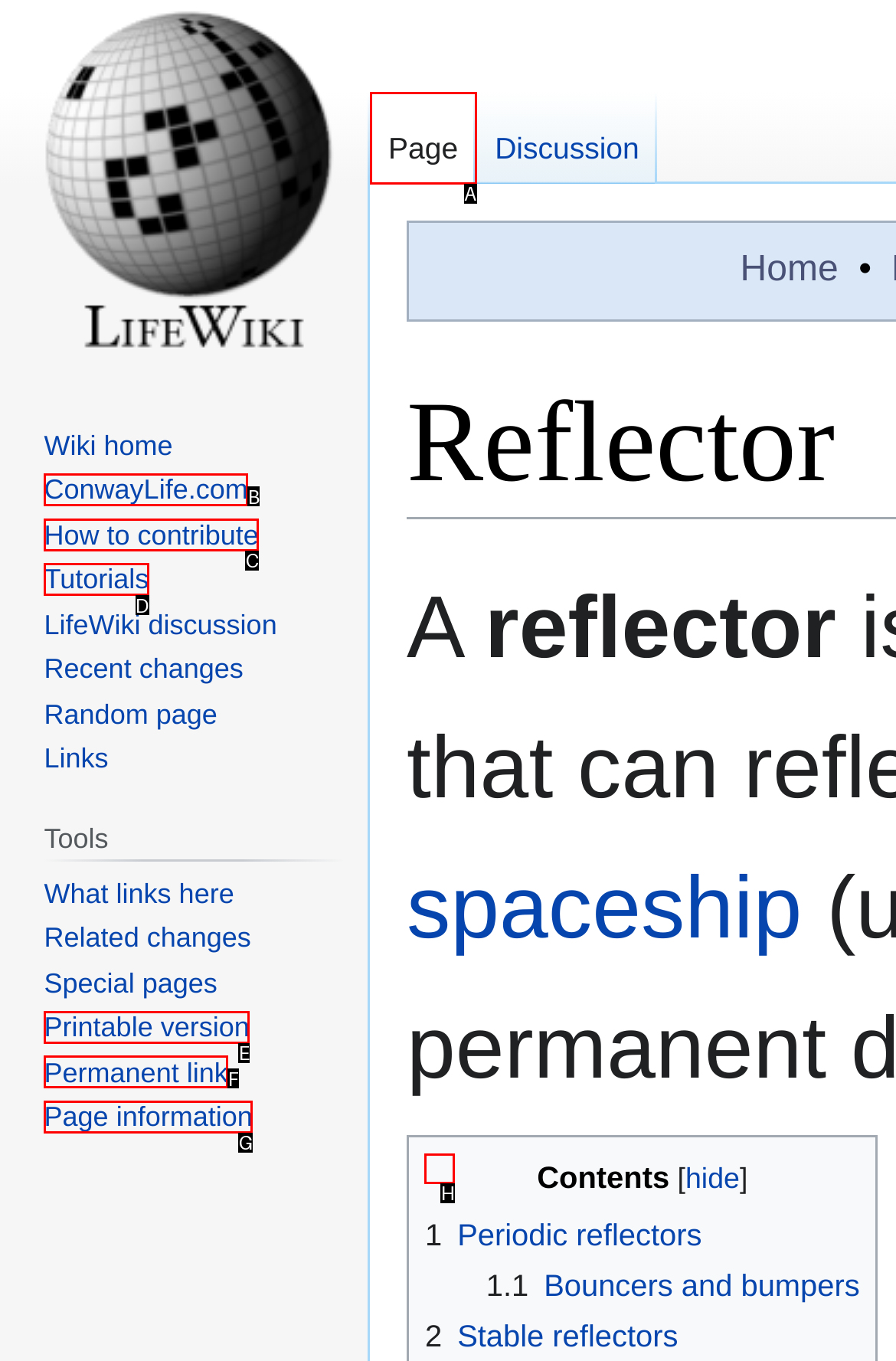Using the element description: Page, select the HTML element that matches best. Answer with the letter of your choice.

A